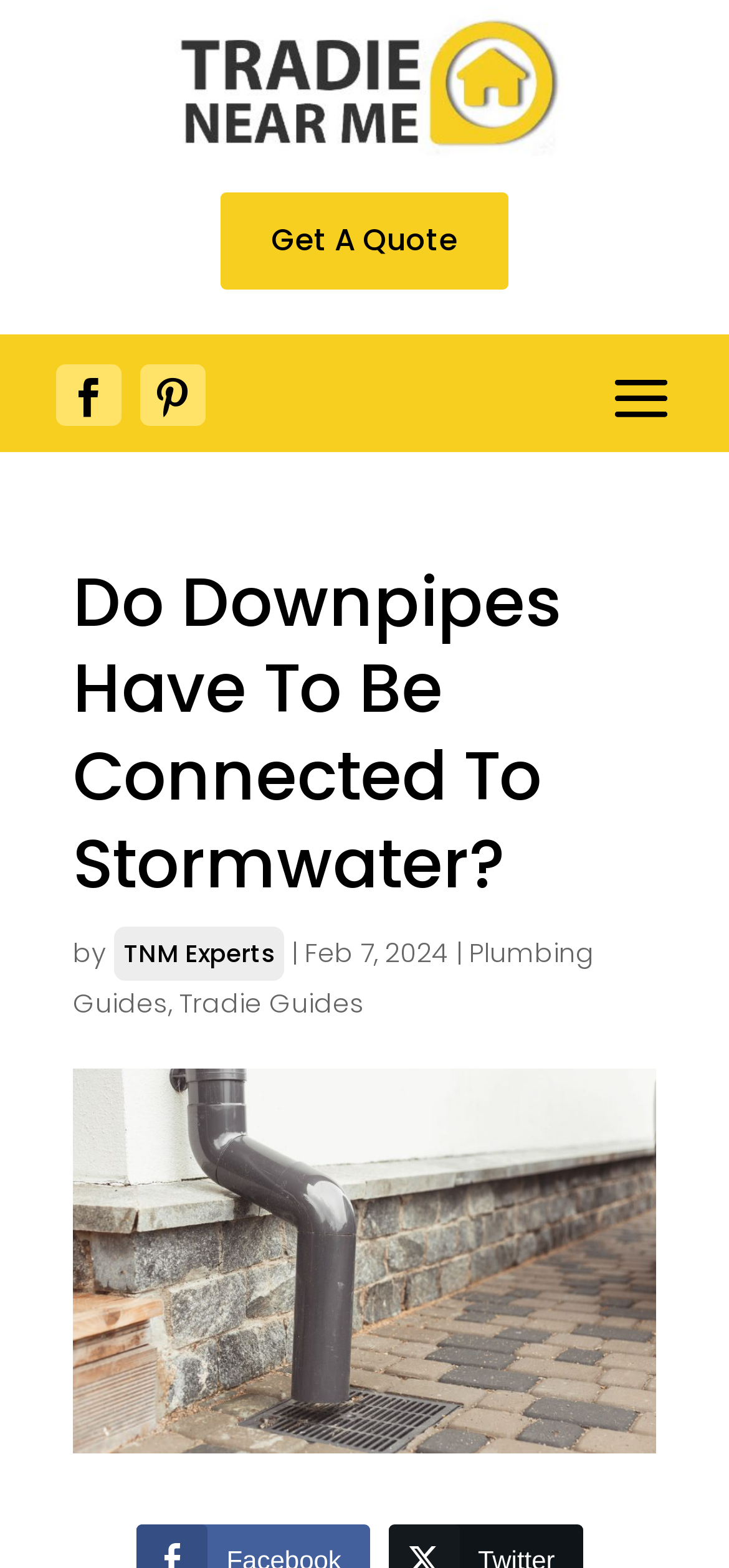Using the description "Get A Quote", predict the bounding box of the relevant HTML element.

[0.303, 0.123, 0.697, 0.184]